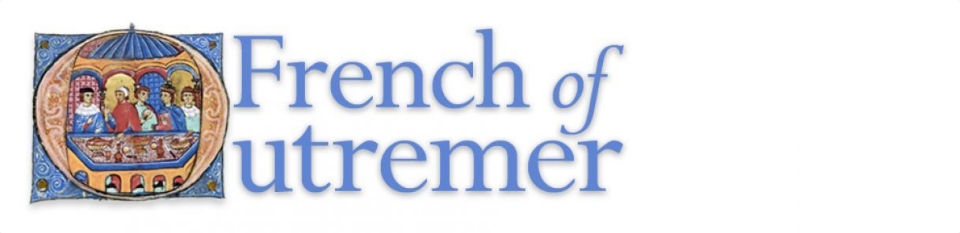What is the historical period depicted in the illustration?
Refer to the screenshot and respond with a concise word or phrase.

Medieval